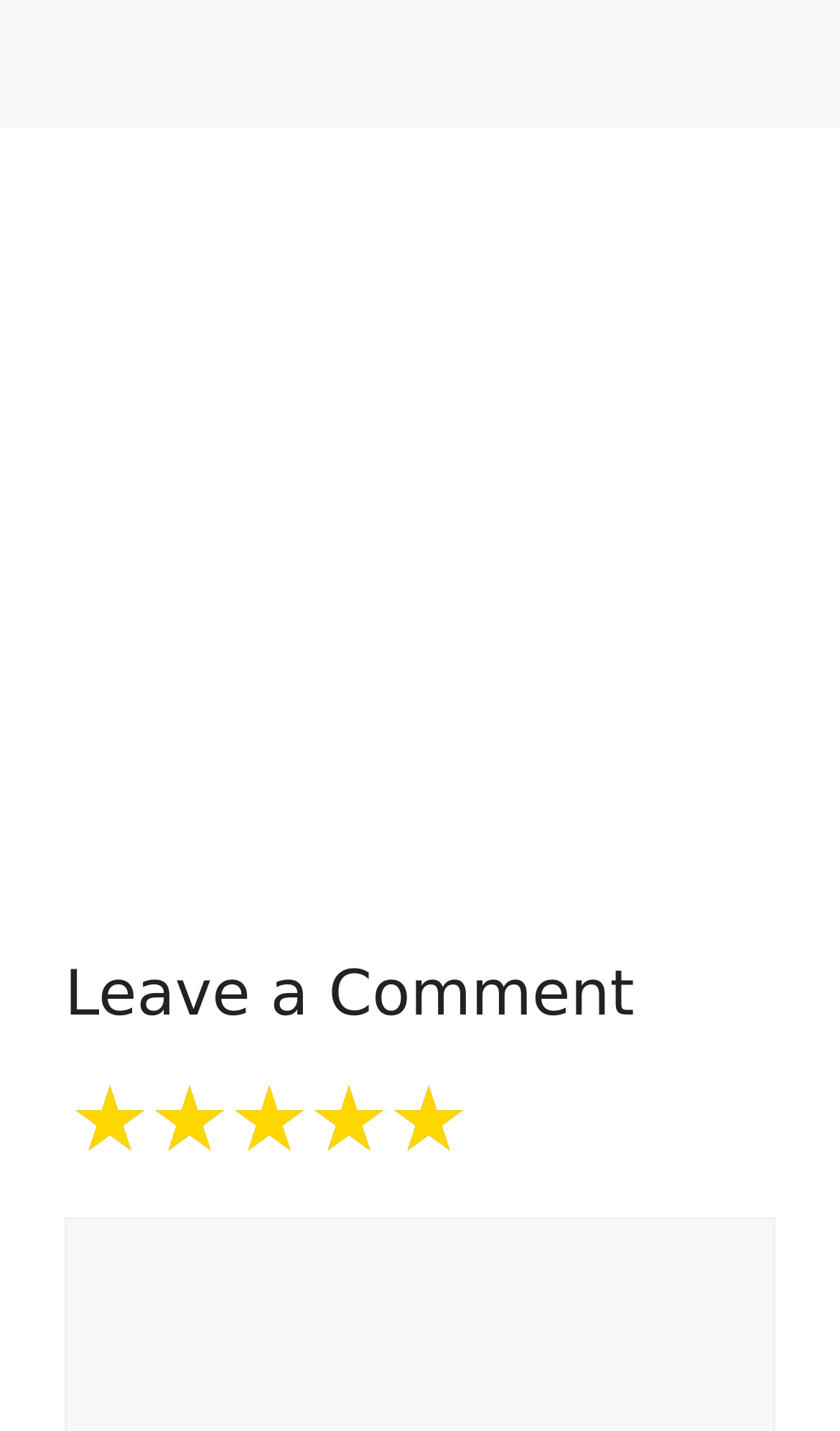Please respond to the question using a single word or phrase:
What is the likely purpose of the images in the section below the 'Leave a Comment' heading?

Rating or selection